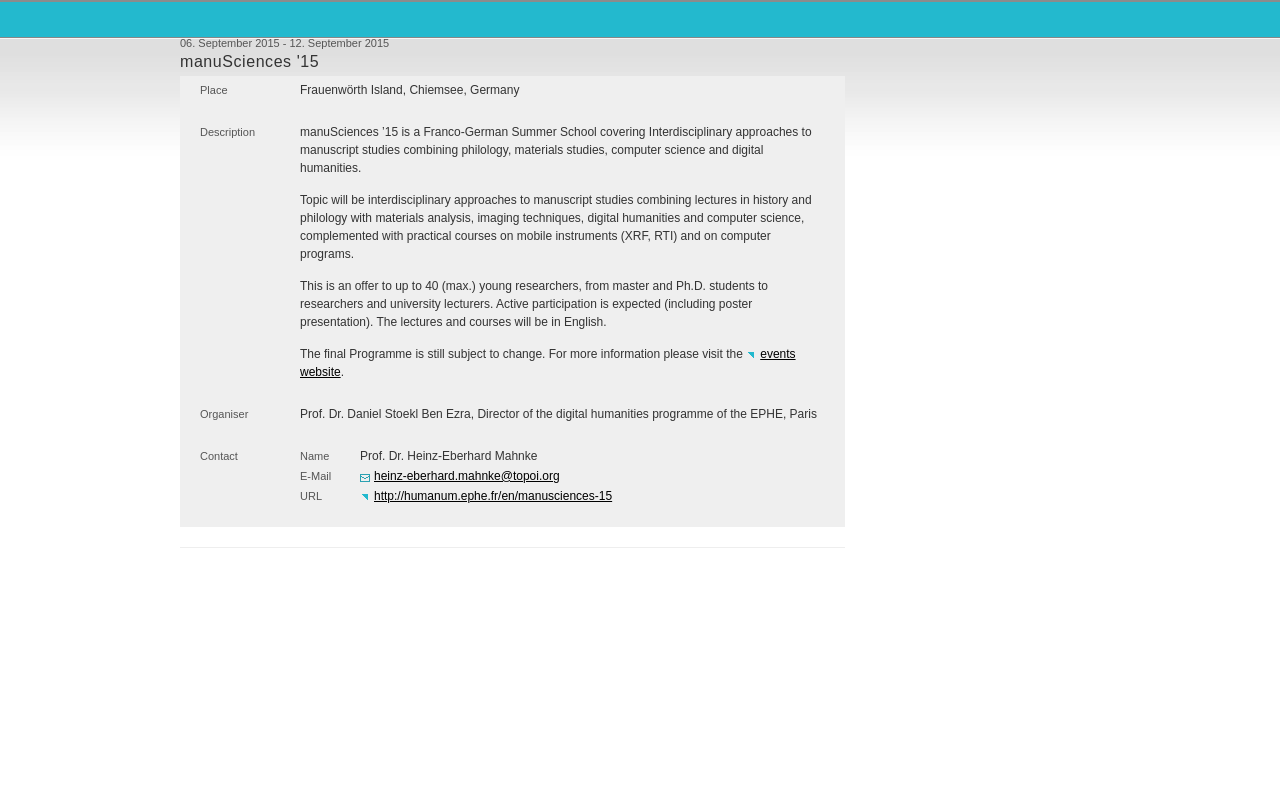Please provide a detailed answer to the question below based on the screenshot: 
What is the email address of the contact person?

I found the email address of the contact person by looking at the section labeled 'Contact', which mentions 'E-Mail' and then provides the email address 'heinz-eberhard.mahnke@topoi.org'.